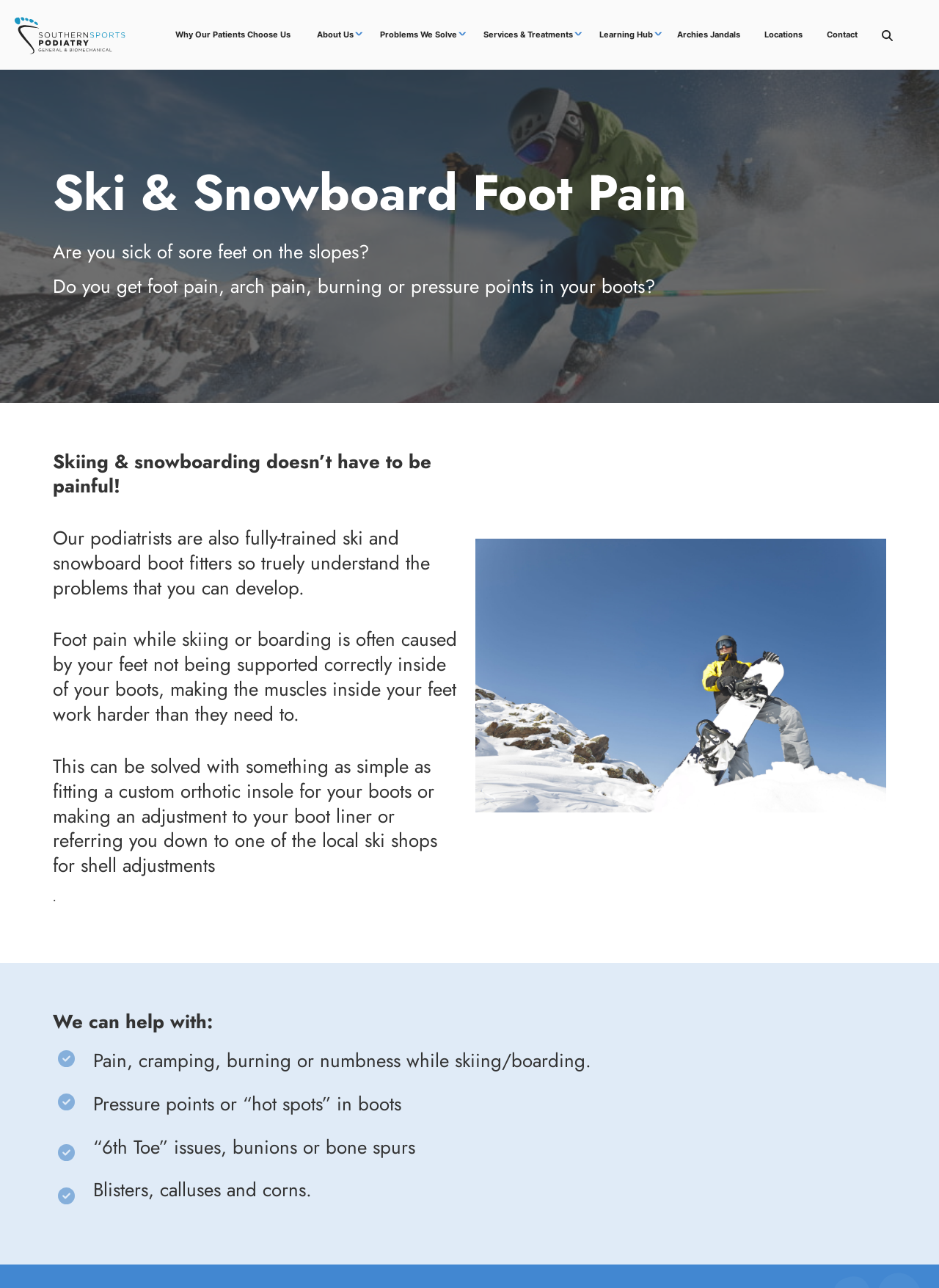Using the provided description: "Locations", find the bounding box coordinates of the corresponding UI element. The output should be four float numbers between 0 and 1, in the format [left, top, right, bottom].

[0.801, 0.014, 0.867, 0.04]